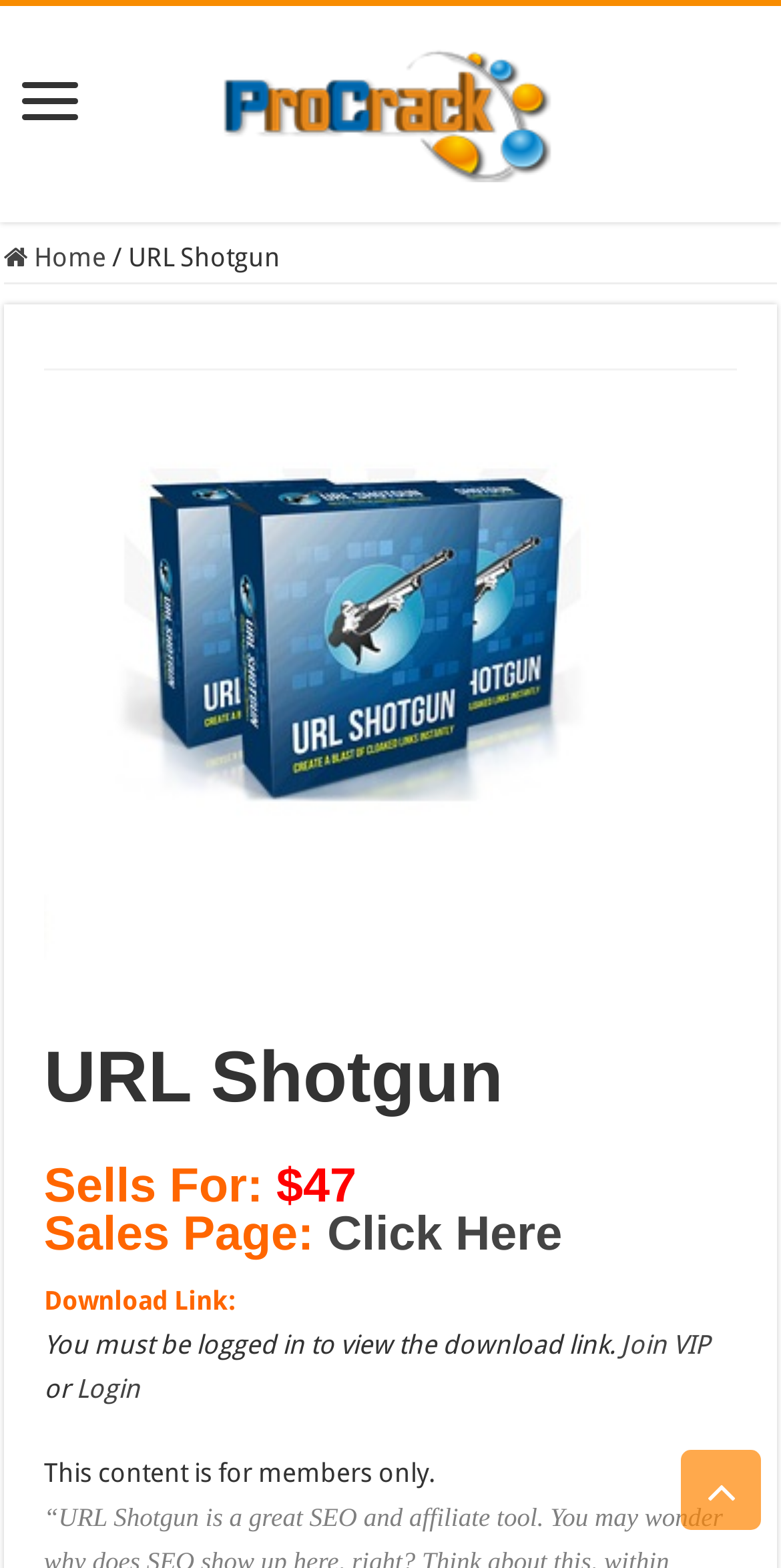What is the alternative to logging in to view the download link?
Give a thorough and detailed response to the question.

I found the answer by looking at the link element with the text 'Join VIP' nearby the static text element with the text 'You must be logged in to view the download link.'. This suggests that joining VIP is an alternative to logging in to view the download link.